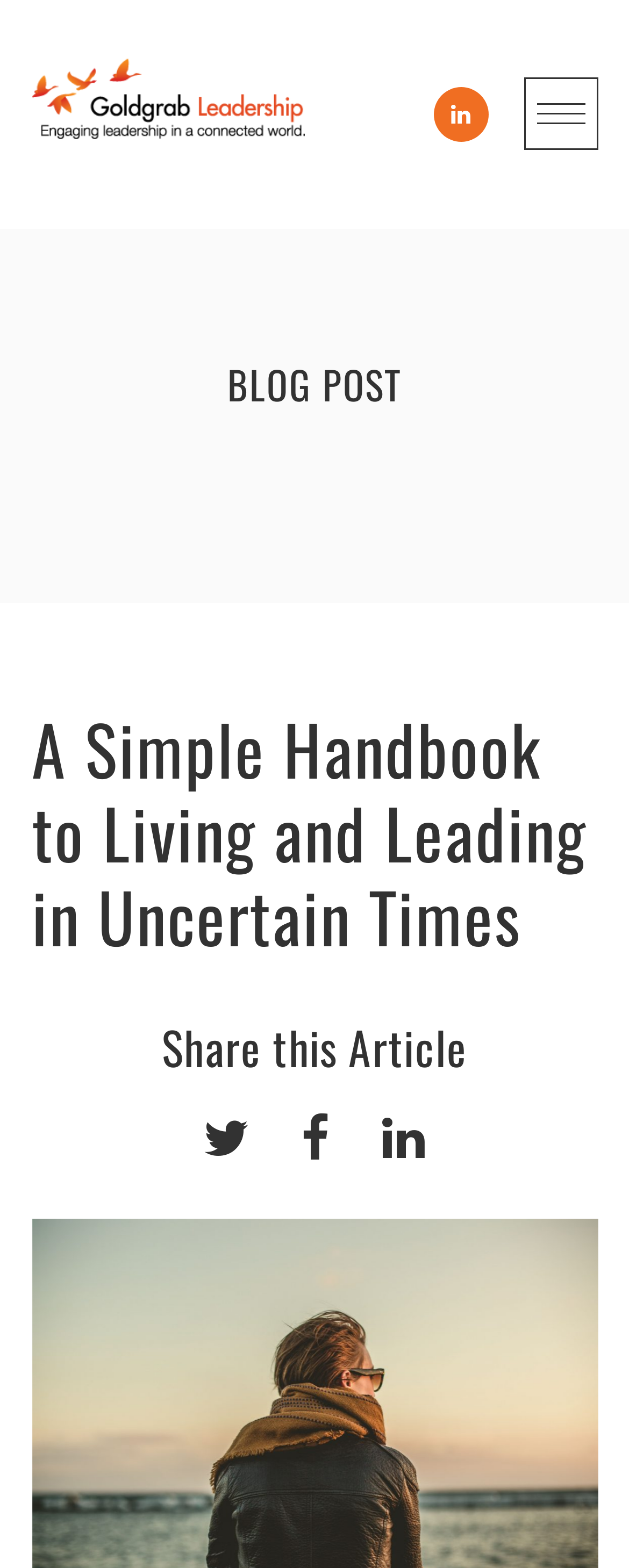Using the provided element description: "title="linkedin"", identify the bounding box coordinates. The coordinates should be four floats between 0 and 1 in the order [left, top, right, bottom].

[0.688, 0.056, 0.776, 0.09]